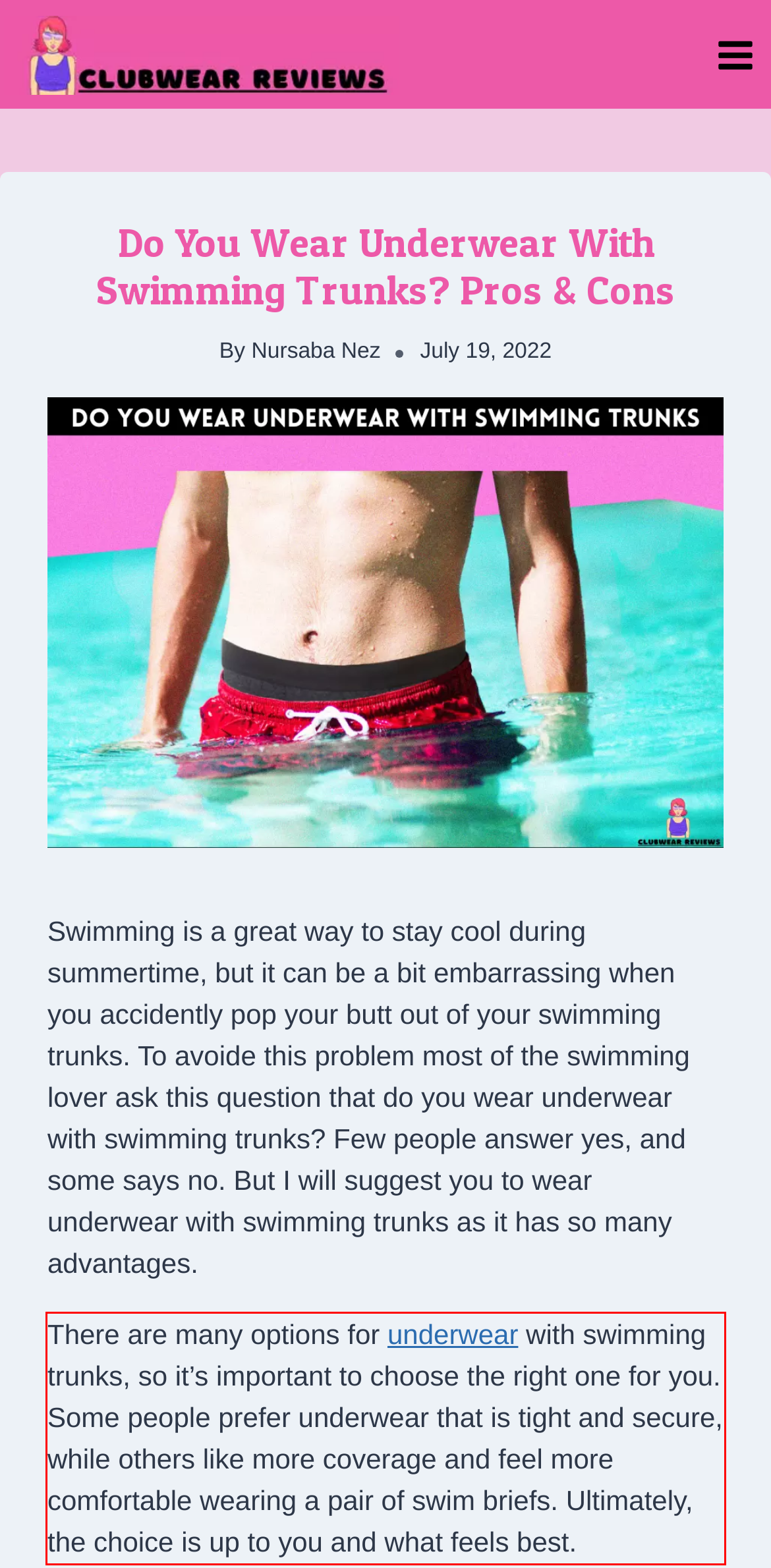In the screenshot of the webpage, find the red bounding box and perform OCR to obtain the text content restricted within this red bounding box.

There are many options for underwear with swimming trunks, so it’s important to choose the right one for you. Some people prefer underwear that is tight and secure, while others like more coverage and feel more comfortable wearing a pair of swim briefs. Ultimately, the choice is up to you and what feels best.